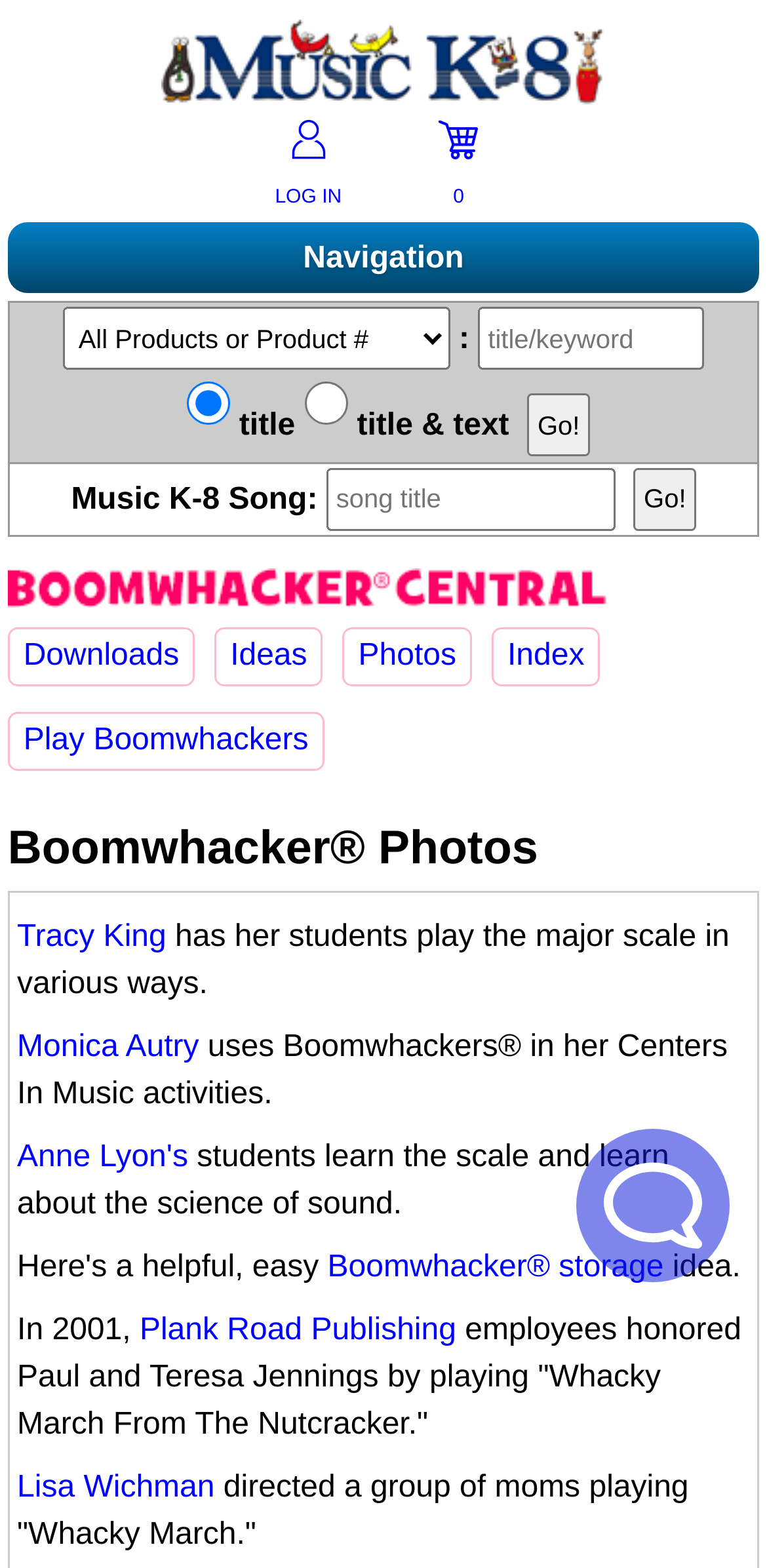Please locate the bounding box coordinates for the element that should be clicked to achieve the following instruction: "Search for a song". Ensure the coordinates are given as four float numbers between 0 and 1, i.e., [left, top, right, bottom].

[0.425, 0.298, 0.802, 0.338]